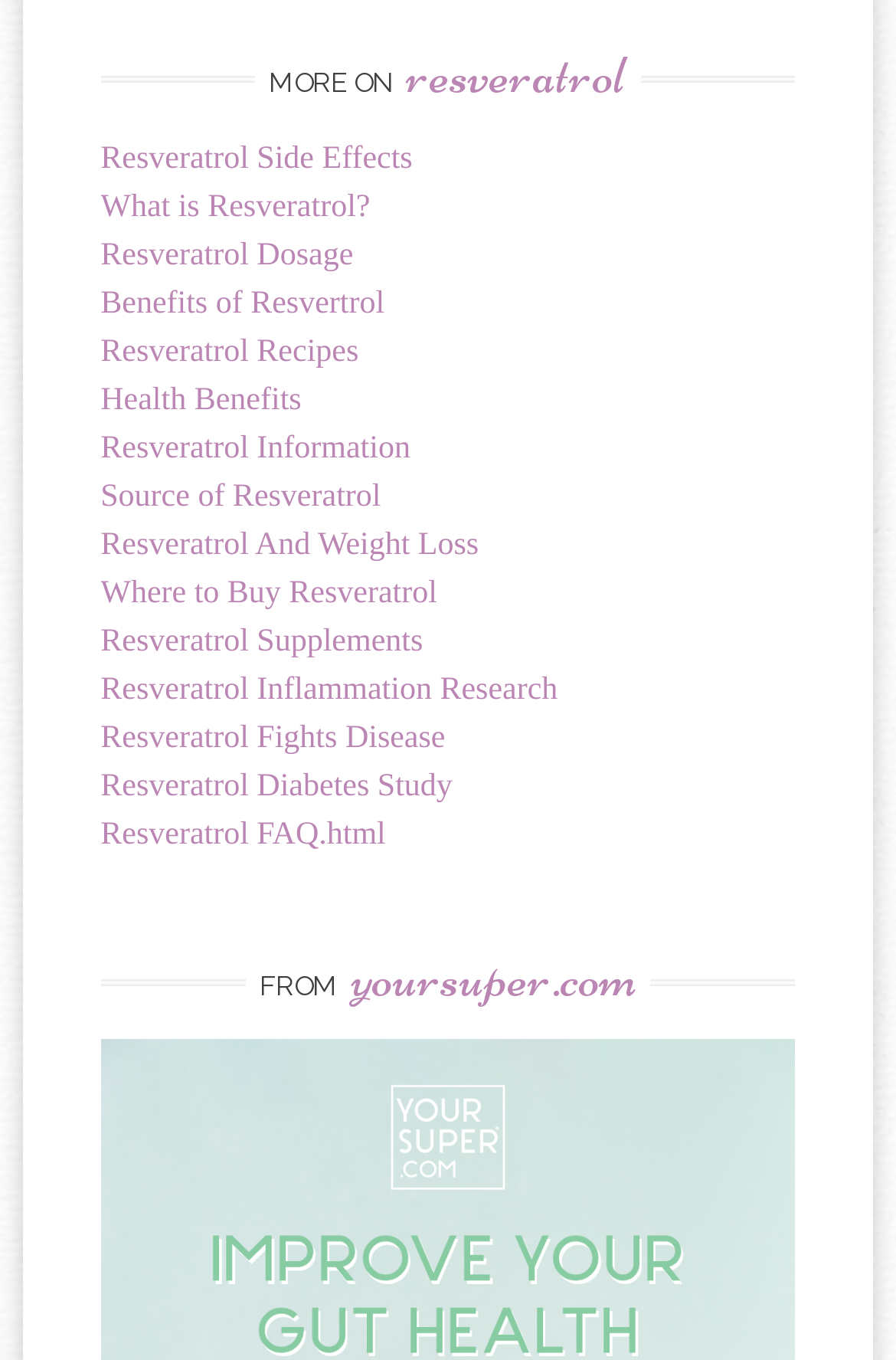Use a single word or phrase to respond to the question:
What is the source of Resveratrol?

Not specified